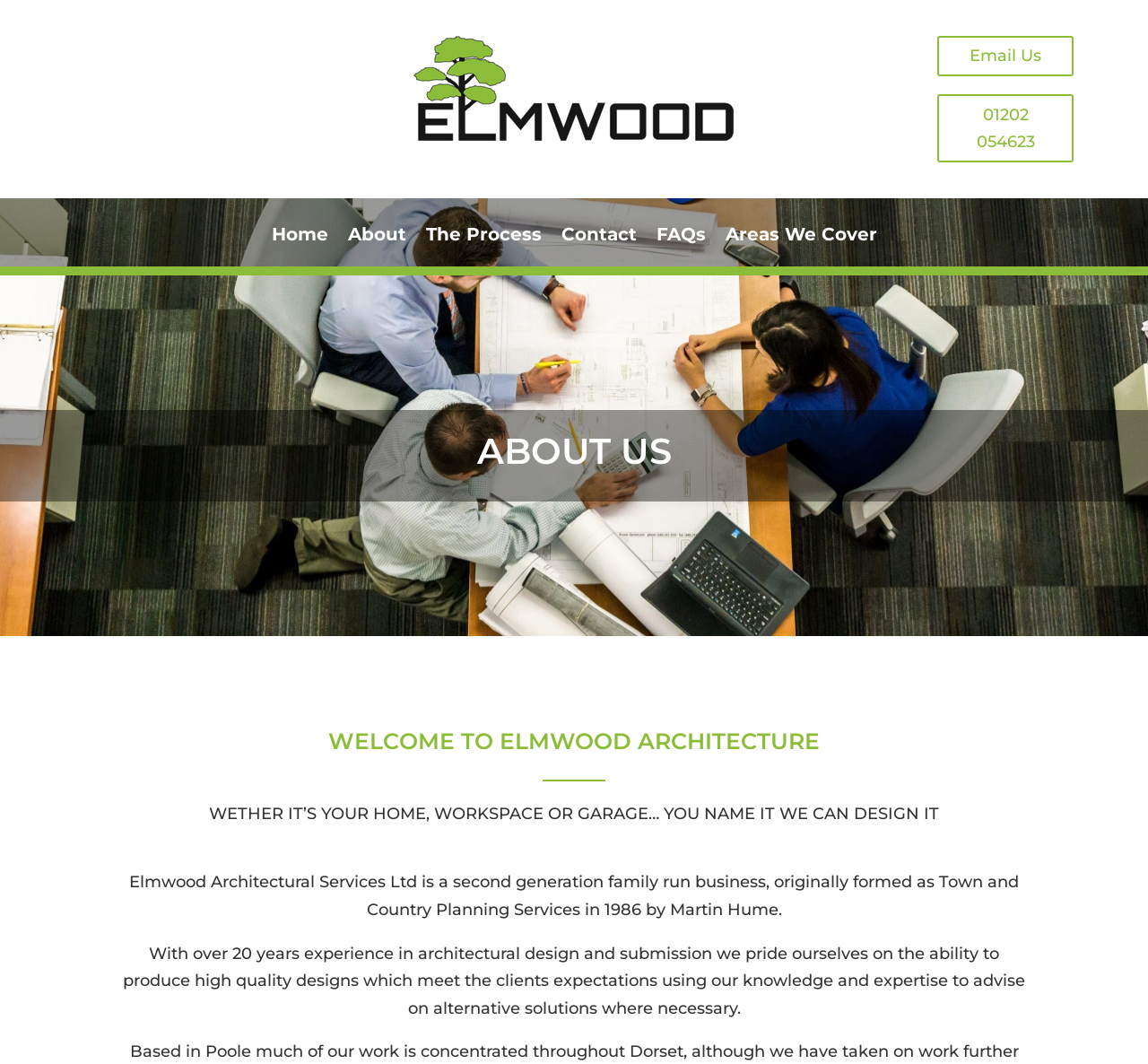Please locate the bounding box coordinates of the element's region that needs to be clicked to follow the instruction: "Click on the link to view the statistical analysis of foster care and adoption rate in Abia state". The bounding box coordinates should be provided as four float numbers between 0 and 1, i.e., [left, top, right, bottom].

None